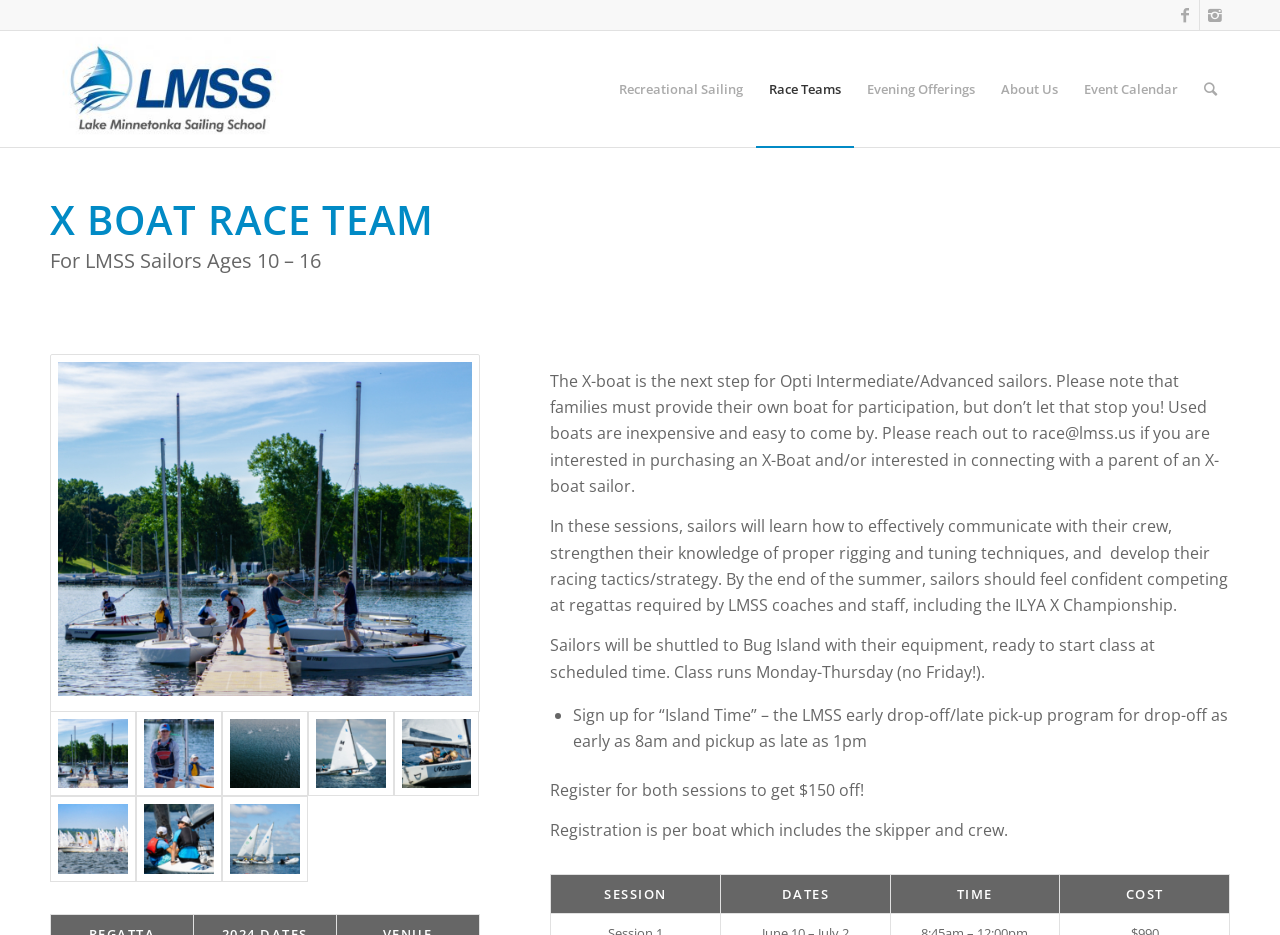Find the bounding box coordinates for the UI element whose description is: "About Us". The coordinates should be four float numbers between 0 and 1, in the format [left, top, right, bottom].

[0.772, 0.033, 0.837, 0.157]